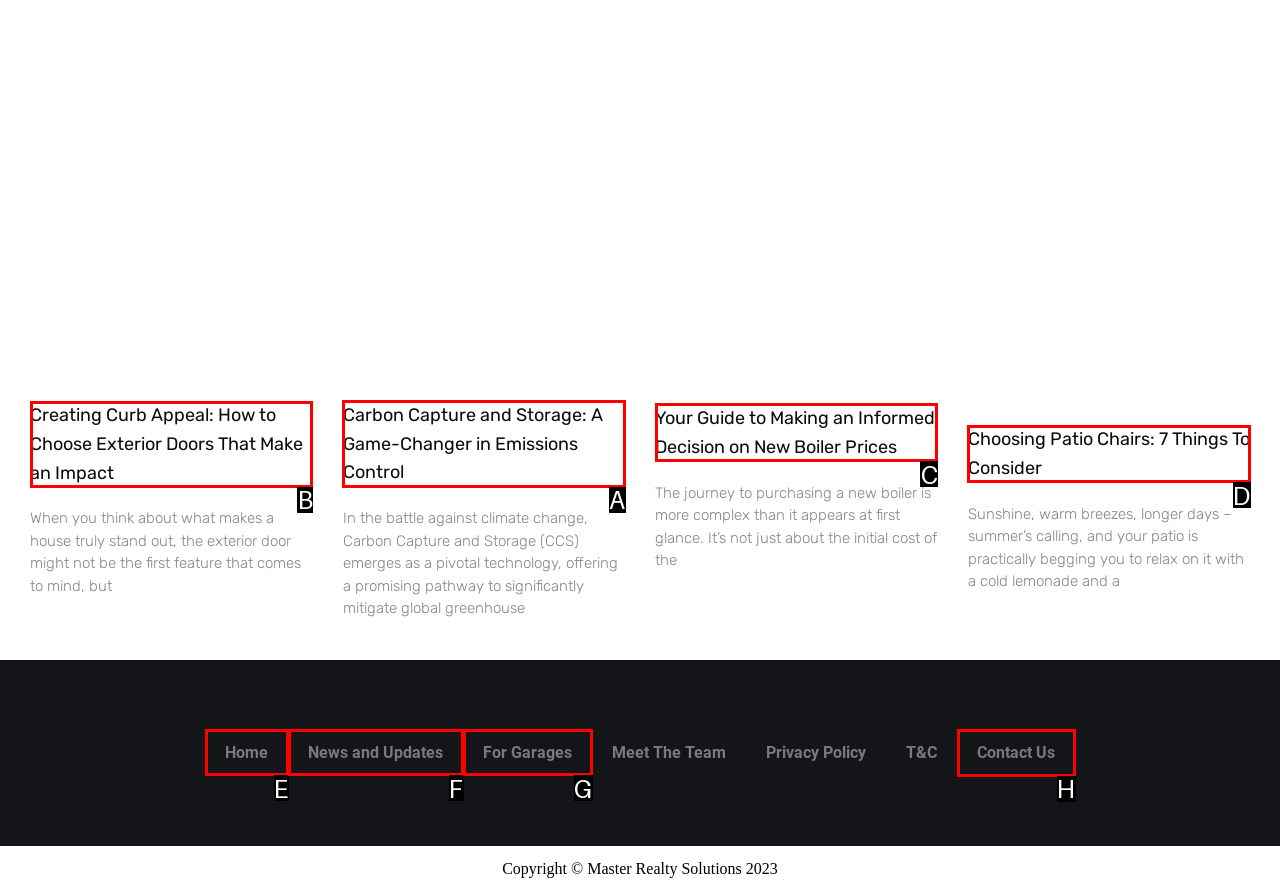Determine the letter of the element I should select to fulfill the following instruction: contact us. Just provide the letter.

H